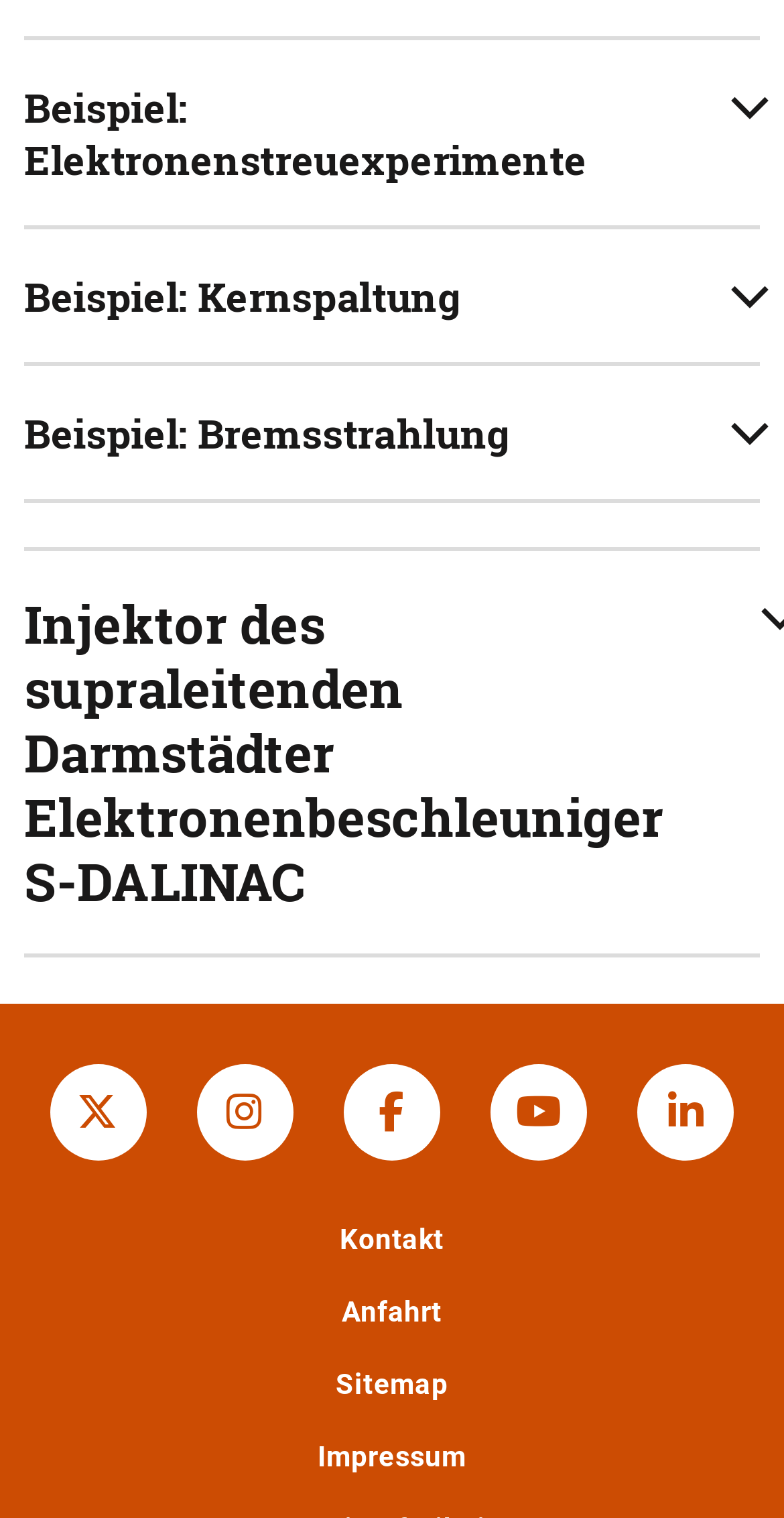Identify the bounding box coordinates for the element you need to click to achieve the following task: "View the Sitemap". Provide the bounding box coordinates as four float numbers between 0 and 1, in the form [left, top, right, bottom].

[0.428, 0.902, 0.572, 0.923]